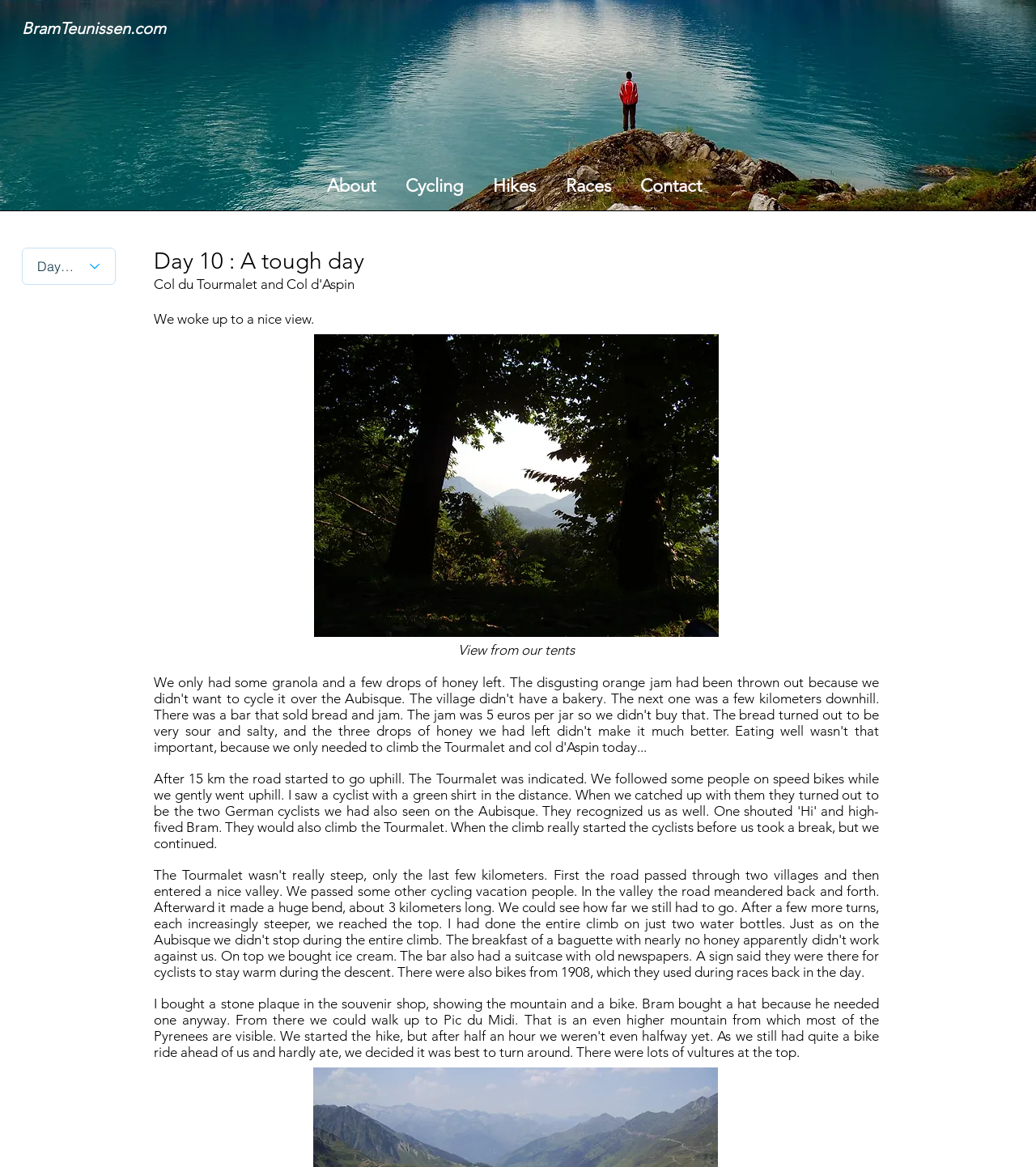Based on the image, give a detailed response to the question: What is the description of the image?

The description of the image can be found below the image, which is 'View from our tents'.